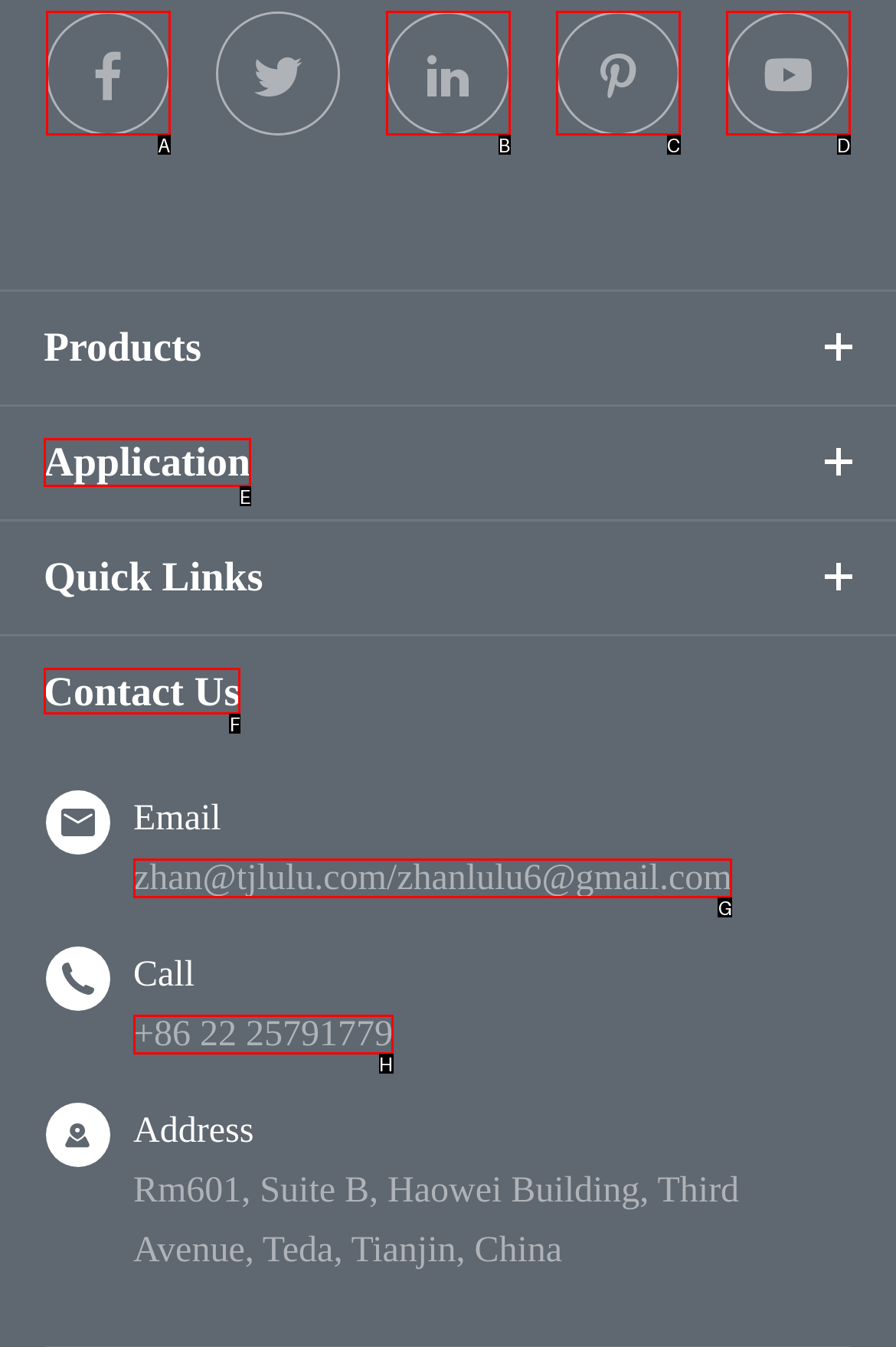Which option is described as follows: Contact Us
Answer with the letter of the matching option directly.

F